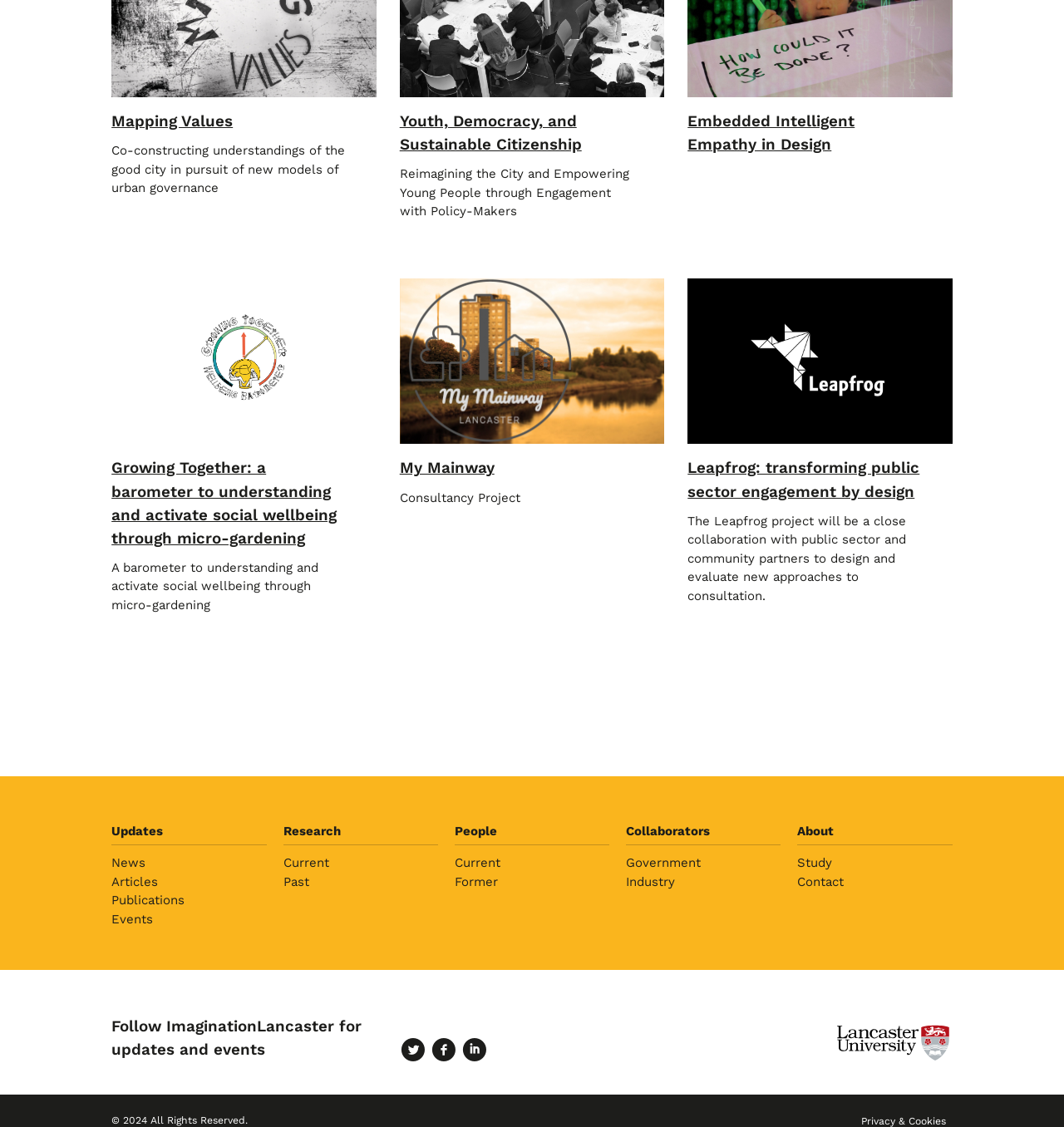Please find the bounding box for the UI component described as follows: "Updates".

[0.105, 0.726, 0.25, 0.75]